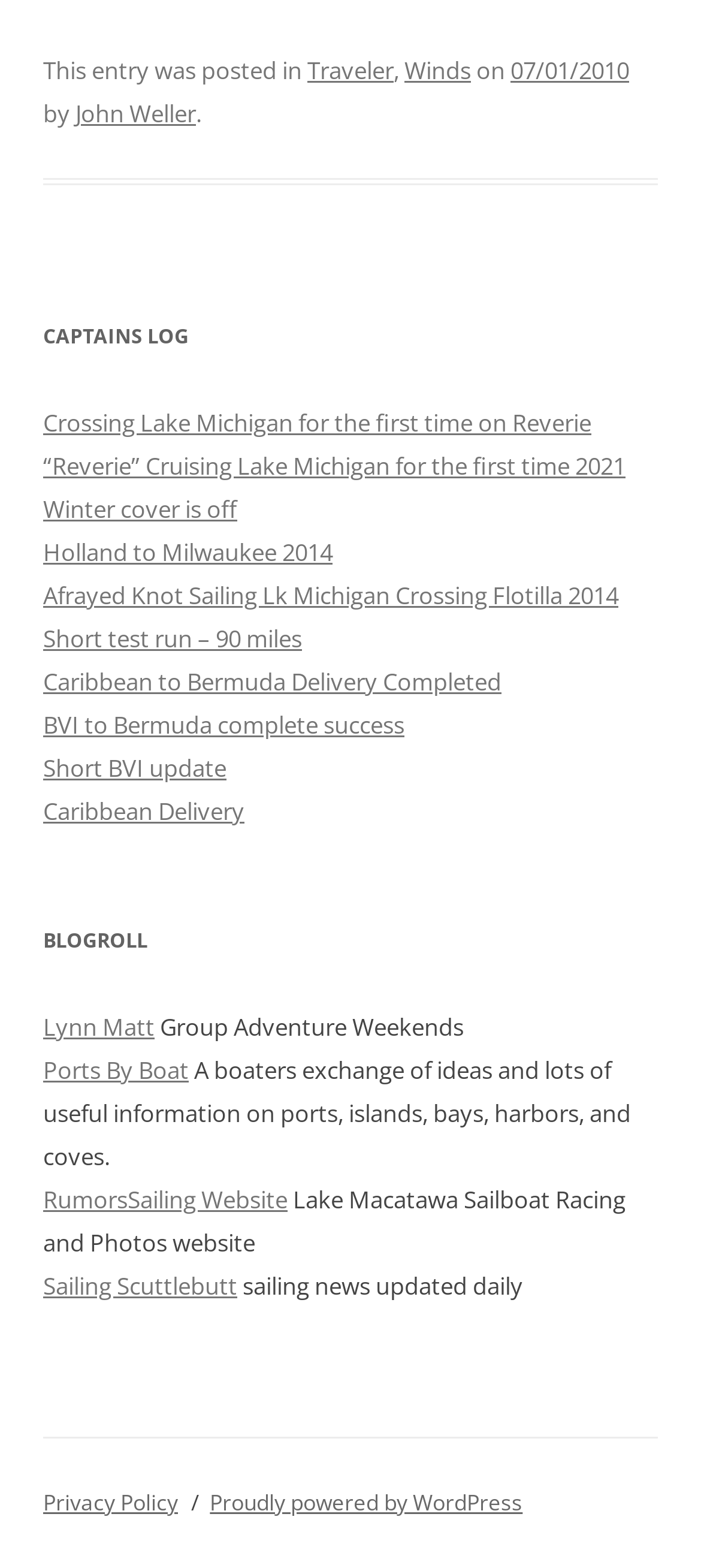Identify the bounding box coordinates for the UI element described as: "07/01/2010".

[0.728, 0.035, 0.897, 0.055]